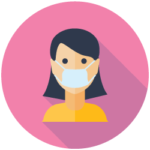What is the purpose of the icon's design?
Examine the screenshot and reply with a single word or phrase.

To enhance visibility and engagement